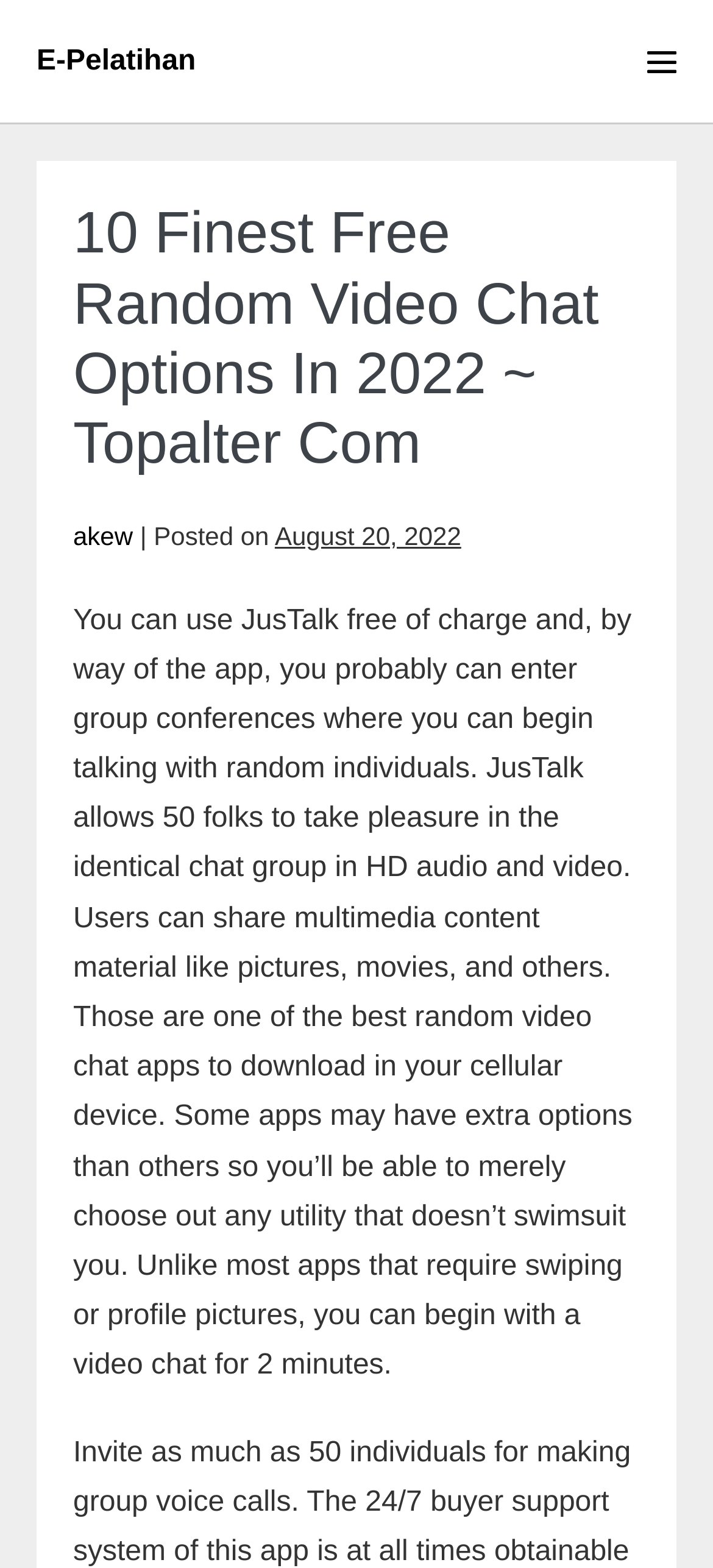Please specify the bounding box coordinates in the format (top-left x, top-left y, bottom-right x, bottom-right y), with values ranging from 0 to 1. Identify the bounding box for the UI component described as follows: Menu Toggle

[0.908, 0.03, 0.949, 0.049]